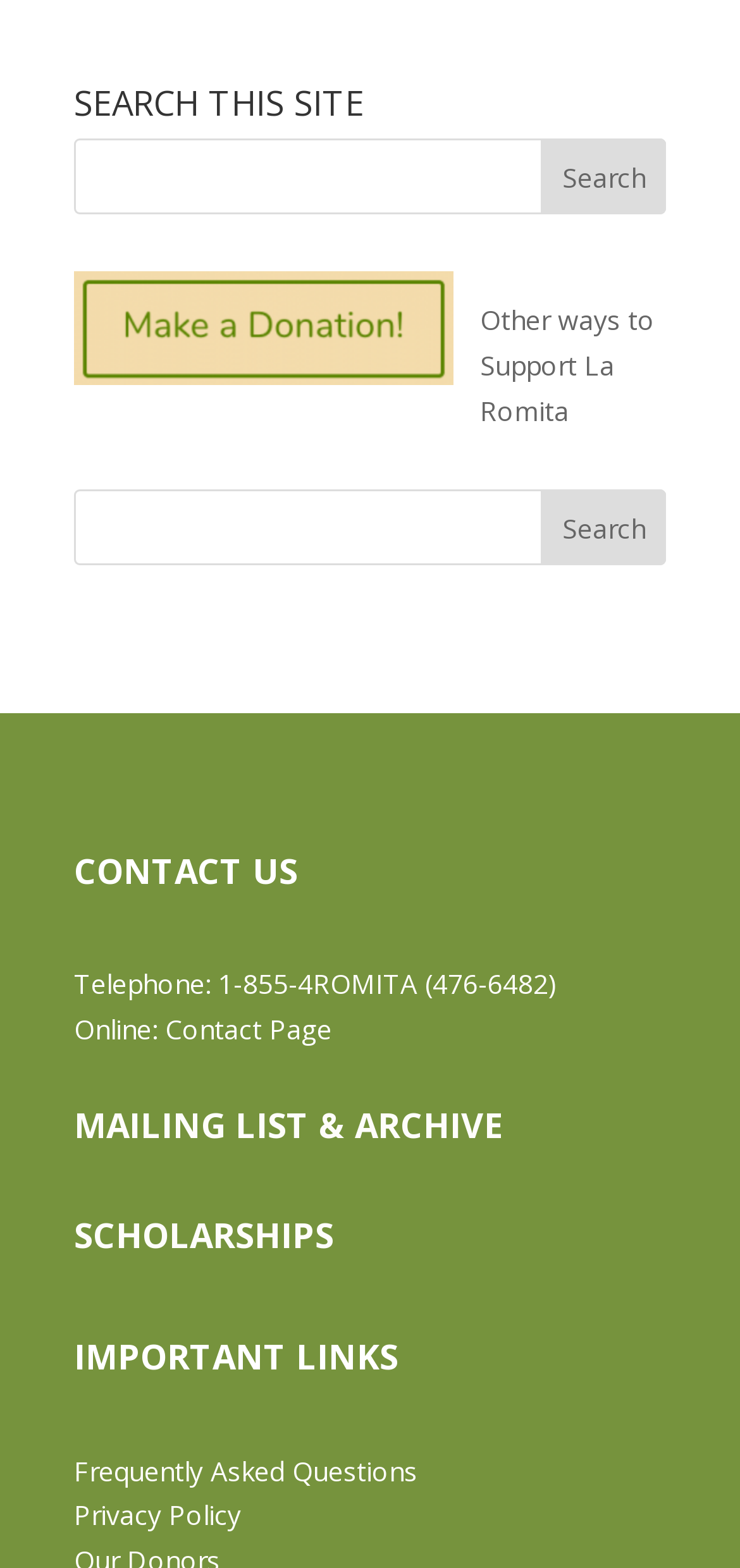Determine the bounding box for the UI element described here: "HVAC ,".

None